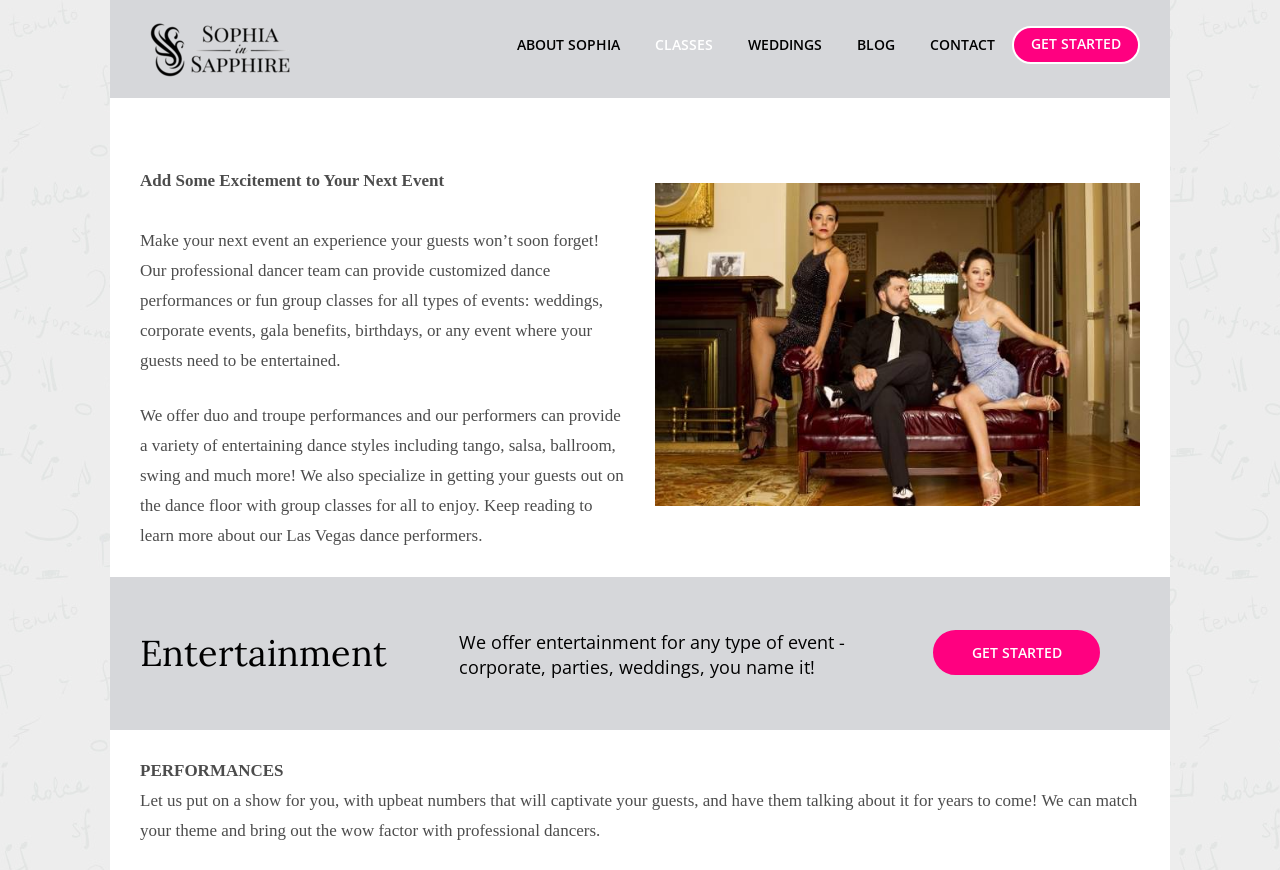Generate a thorough caption detailing the webpage content.

The webpage is about a dance performance and entertainment service, specifically highlighting their team of professional dancers available for hire in Las Vegas. 

At the top left corner, there is a logo image with the text "logo-sophia-in-sapphire". Next to it, there are five navigation links: "ABOUT SOPHIA", "CLASSES", "WEDDINGS", "BLOG", and "CONTACT", which are evenly spaced and aligned horizontally. 

Below the navigation links, there is a heading that reads "Add Some Excitement to Your Next Event". Underneath this heading, there are three paragraphs of text that describe the service, highlighting their ability to provide customized dance performances and group classes for various events, including weddings, corporate events, and birthdays. 

Further down the page, there is a section with a heading "Entertainment" and a subheading that reads "We offer entertainment for any type of event - corporate, parties, weddings, you name it!". Below this, there is a call-to-action link "GET STARTED". 

At the bottom of the page, there is another section with a heading "PERFORMANCES" and a paragraph of text that describes the type of performances they offer, including upbeat numbers that can match the client's theme and bring out the wow factor.